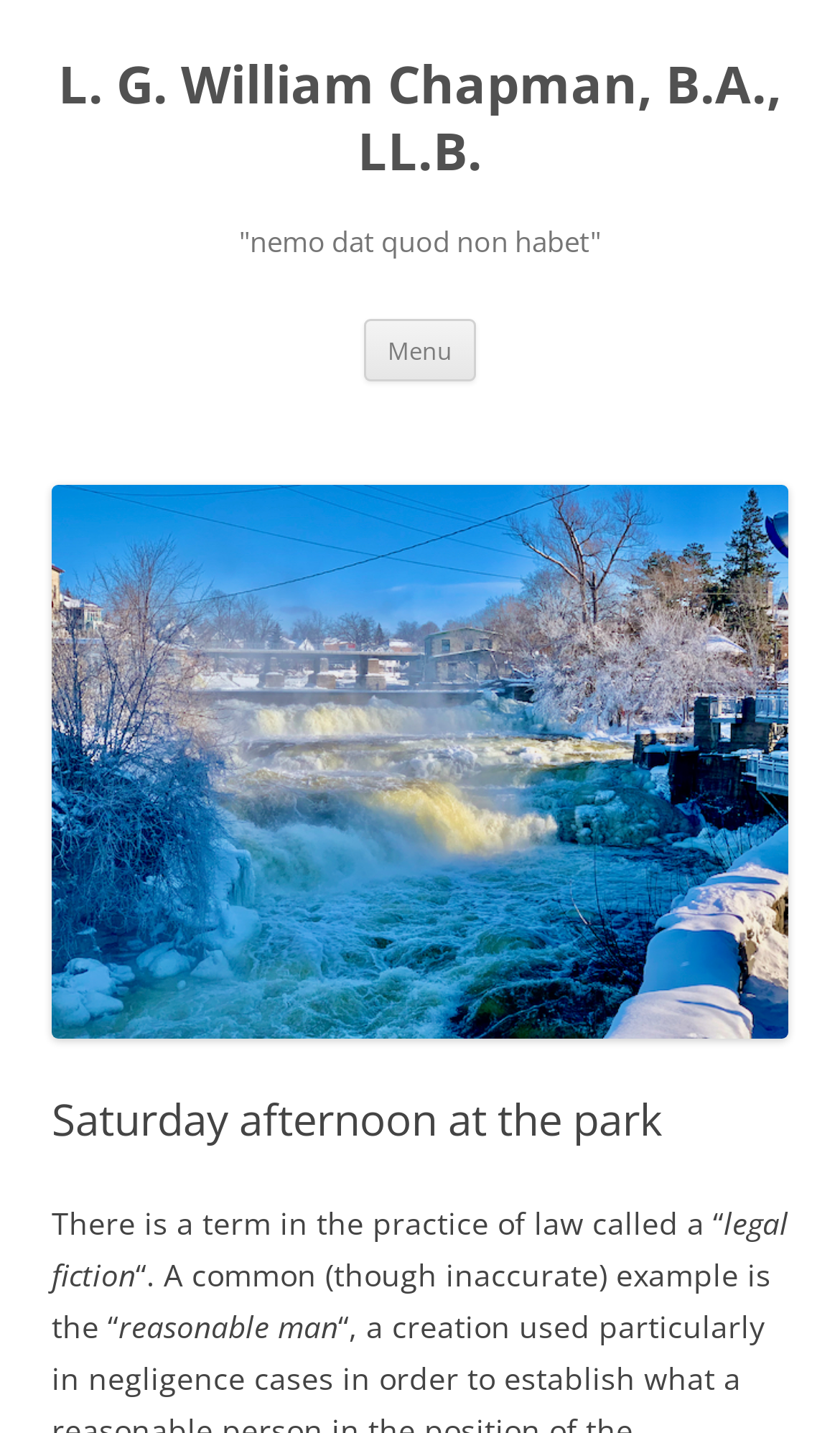Generate the text of the webpage's primary heading.

L. G. William Chapman, B.A., LL.B.